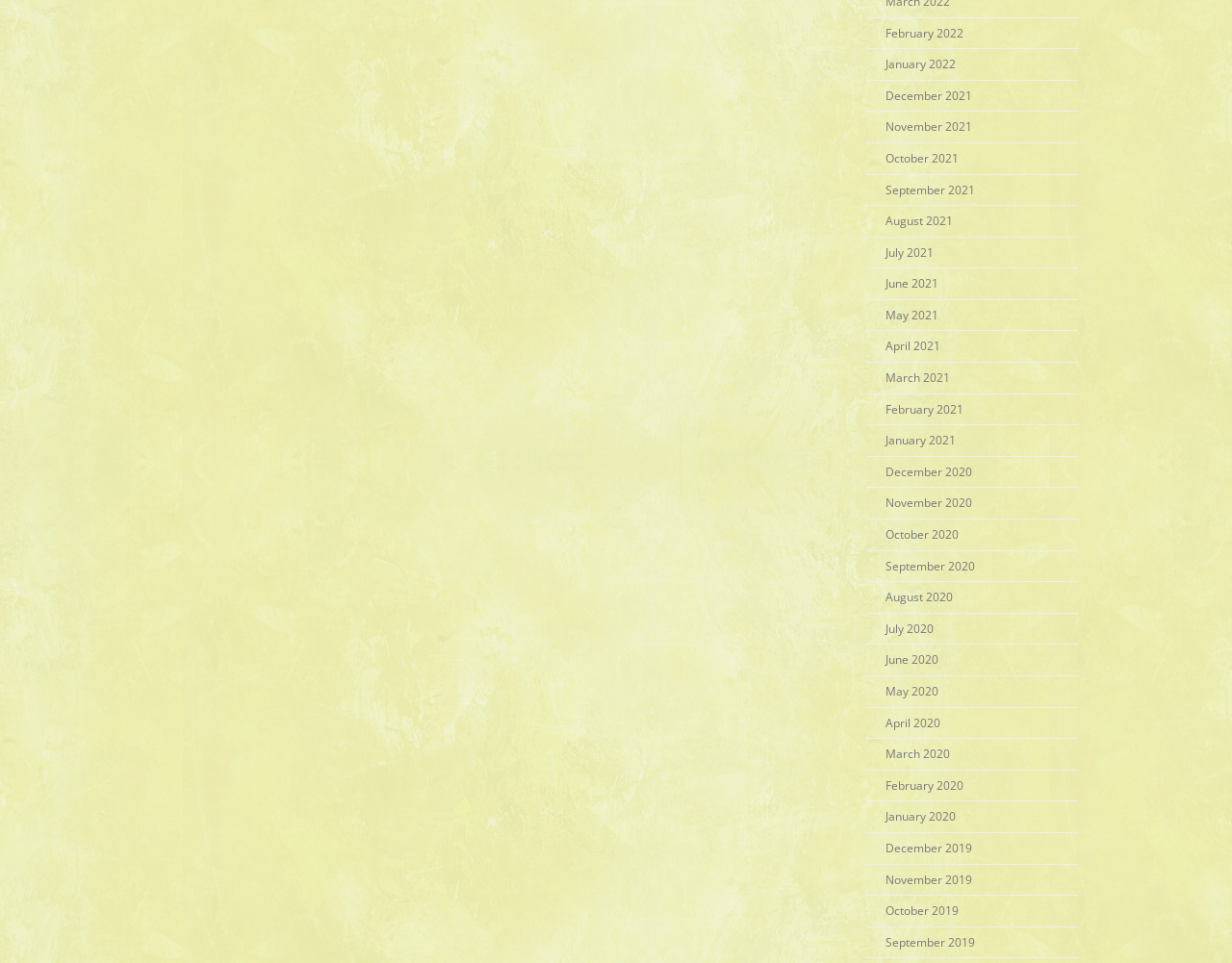What is the pattern of the month links? Based on the screenshot, please respond with a single word or phrase.

Monthly